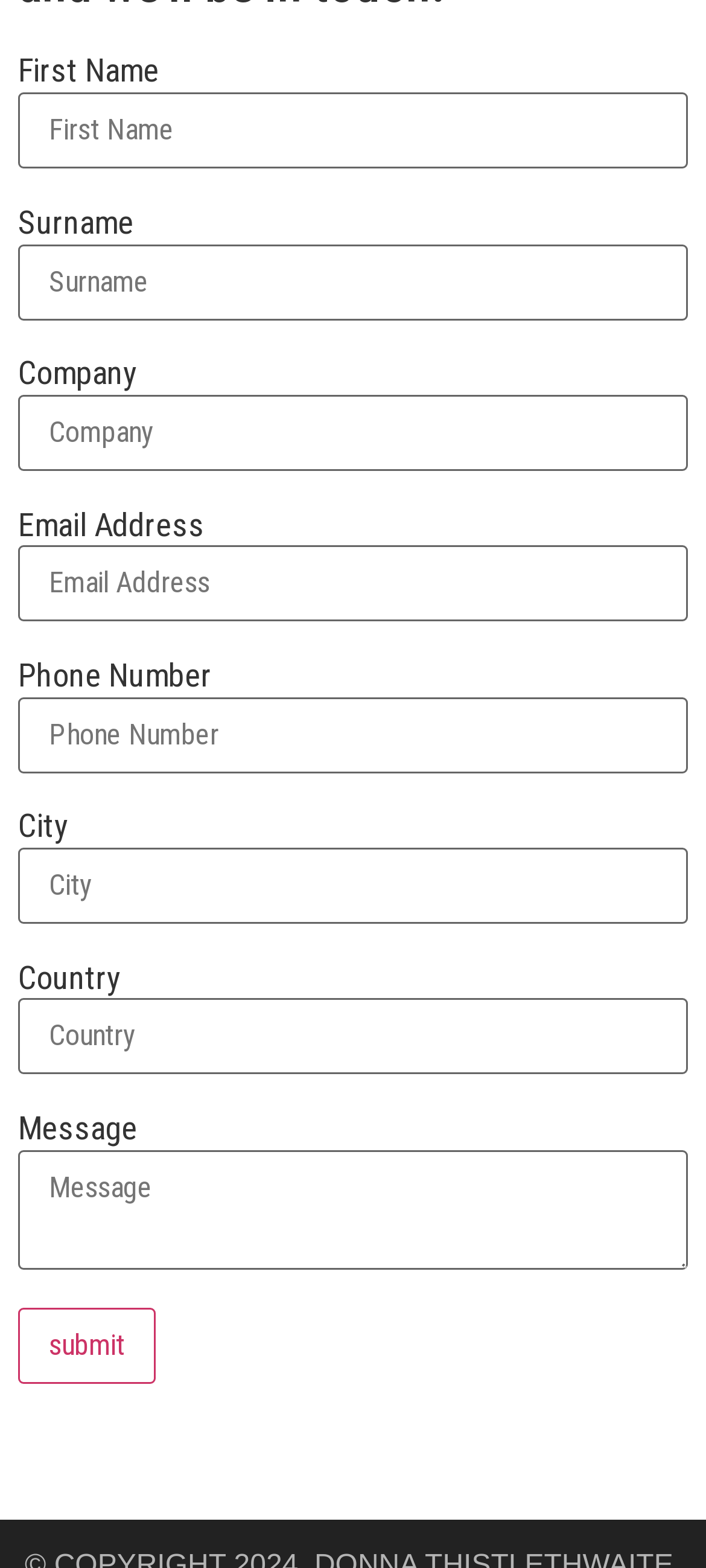Please specify the bounding box coordinates in the format (top-left x, top-left y, bottom-right x, bottom-right y), with values ranging from 0 to 1. Identify the bounding box for the UI component described as follows: submit

[0.026, 0.834, 0.221, 0.883]